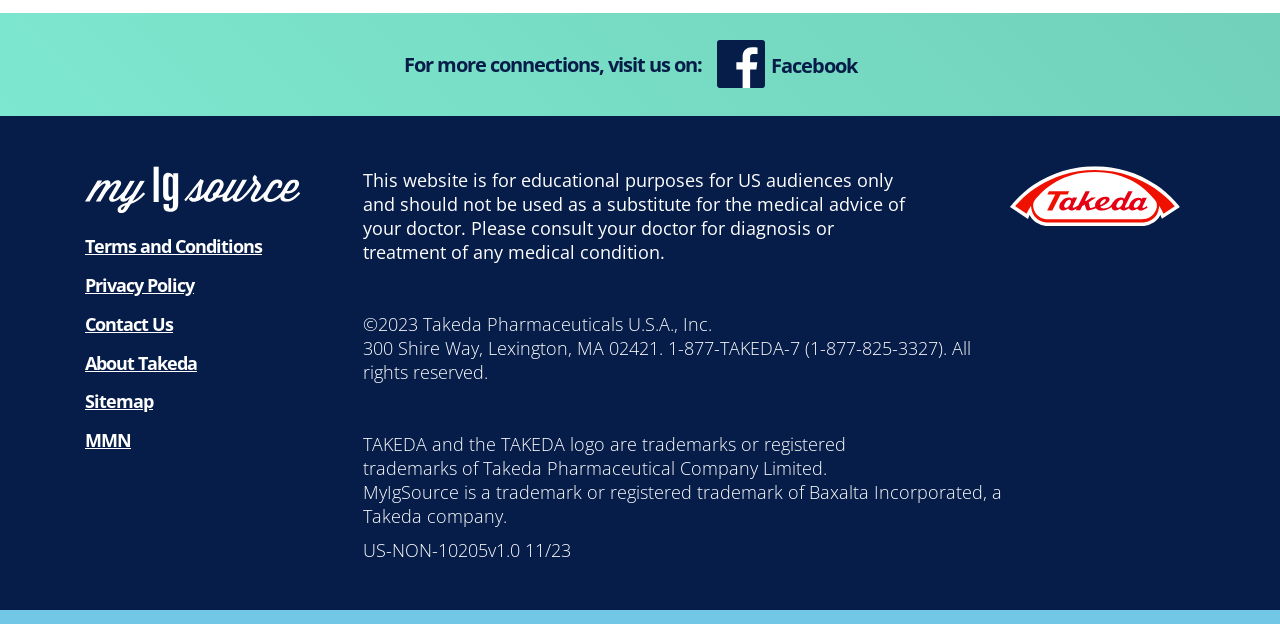Find the bounding box coordinates for the element that must be clicked to complete the instruction: "Call 1-877-TAKEDA-7". The coordinates should be four float numbers between 0 and 1, indicated as [left, top, right, bottom].

[0.521, 0.539, 0.736, 0.578]